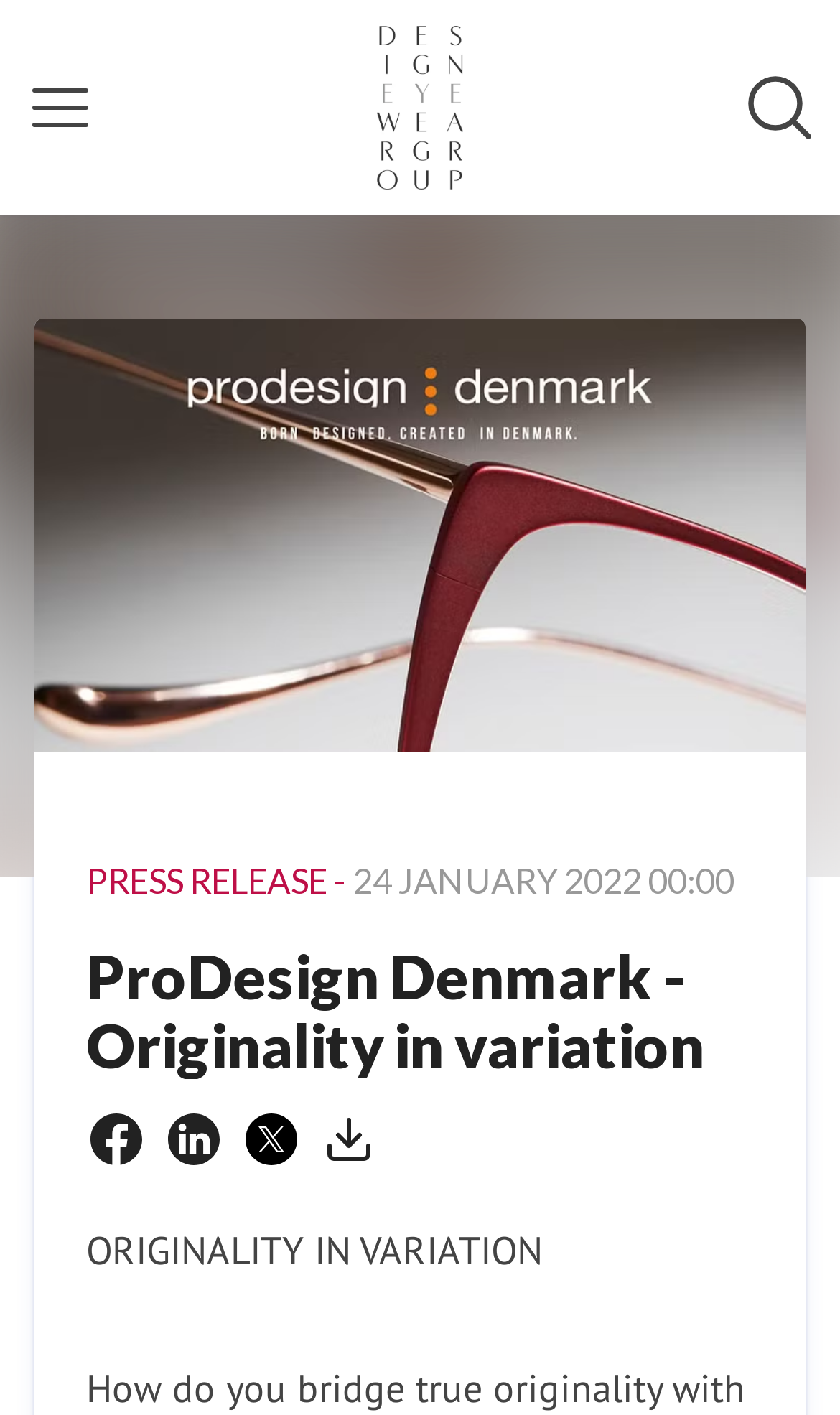Create an elaborate caption for the webpage.

This webpage is about ProDesign Denmark, a design eyewear group that emphasizes originality in variation. At the top, there is a navigation menu with links to "Home", "News archive", "Media library", "Events", and "Contact". Below the navigation menu, there is a button to "Follow Design Eyewear Group". On the top right, there is a search bar with a magnifying glass icon.

The main content of the page is a press release titled "ProDesign Denmark - Originality in variation". The title is displayed prominently in the middle of the page. Below the title, there is a static text "PRESS RELEASE -" followed by the date "24 JANUARY 2022 00:00". 

There are social media sharing links at the bottom of the page, including "Share on Facebook", "Share on Linkedin", and "Share on Twitter", each with its respective icon. Next to the sharing links, there is a "Download as PDF" button. 

The page also features several images, including the logo of Design Eyewear Group, a search icon, and a large background image that spans almost the entire width of the page.